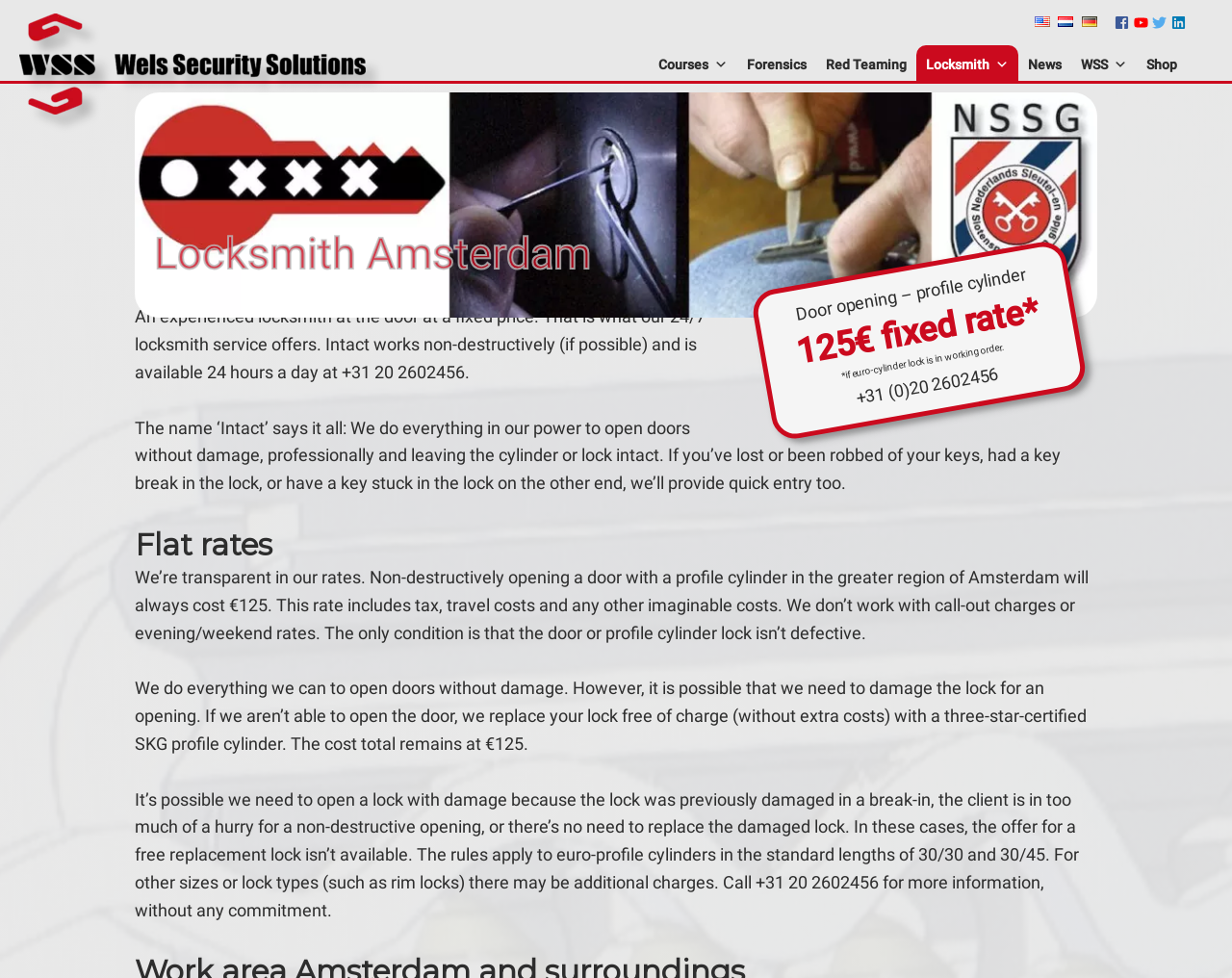Refer to the image and provide an in-depth answer to the question: 
What is the condition for the €125 fixed rate?

According to the webpage content, the €125 fixed rate applies if the euro-cylinder lock is in working order, as mentioned in the section describing the flat rates.